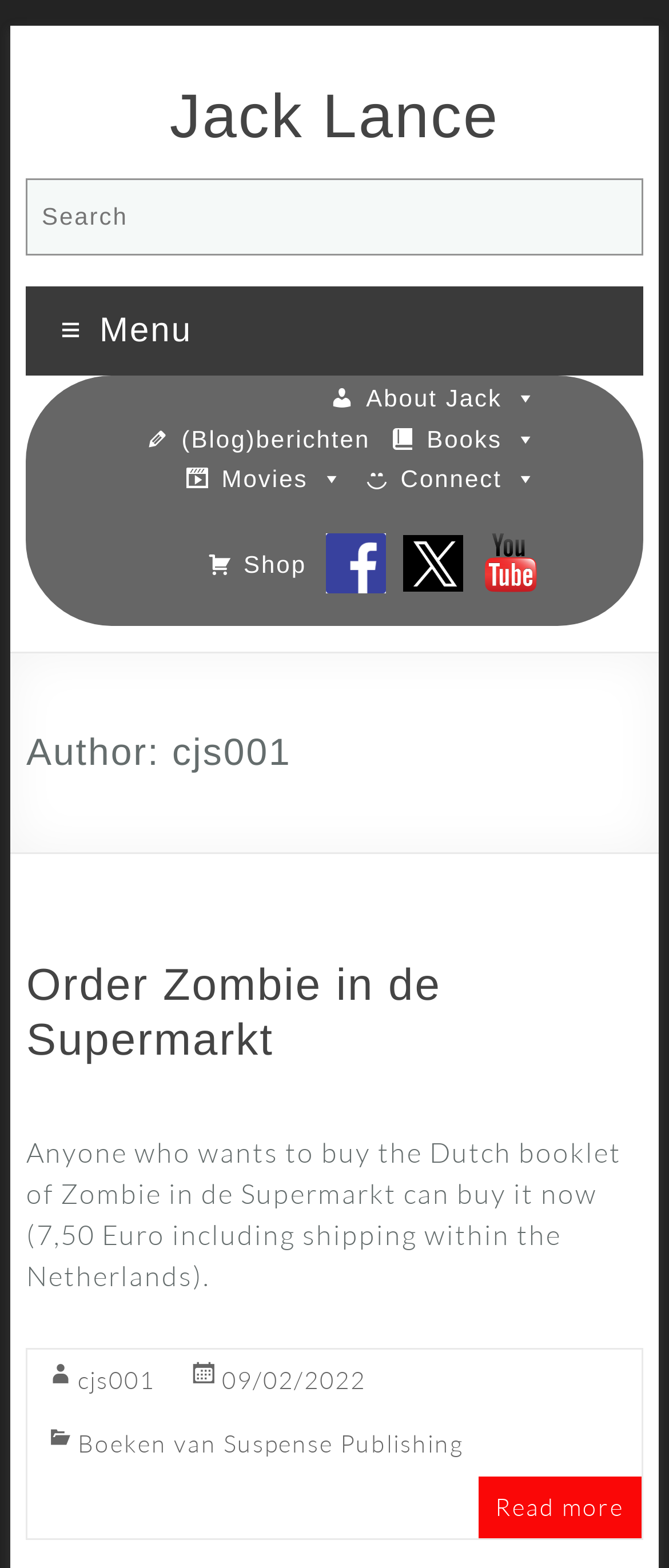Identify the bounding box coordinates for the UI element that matches this description: "Read more".

[0.74, 0.951, 0.932, 0.97]